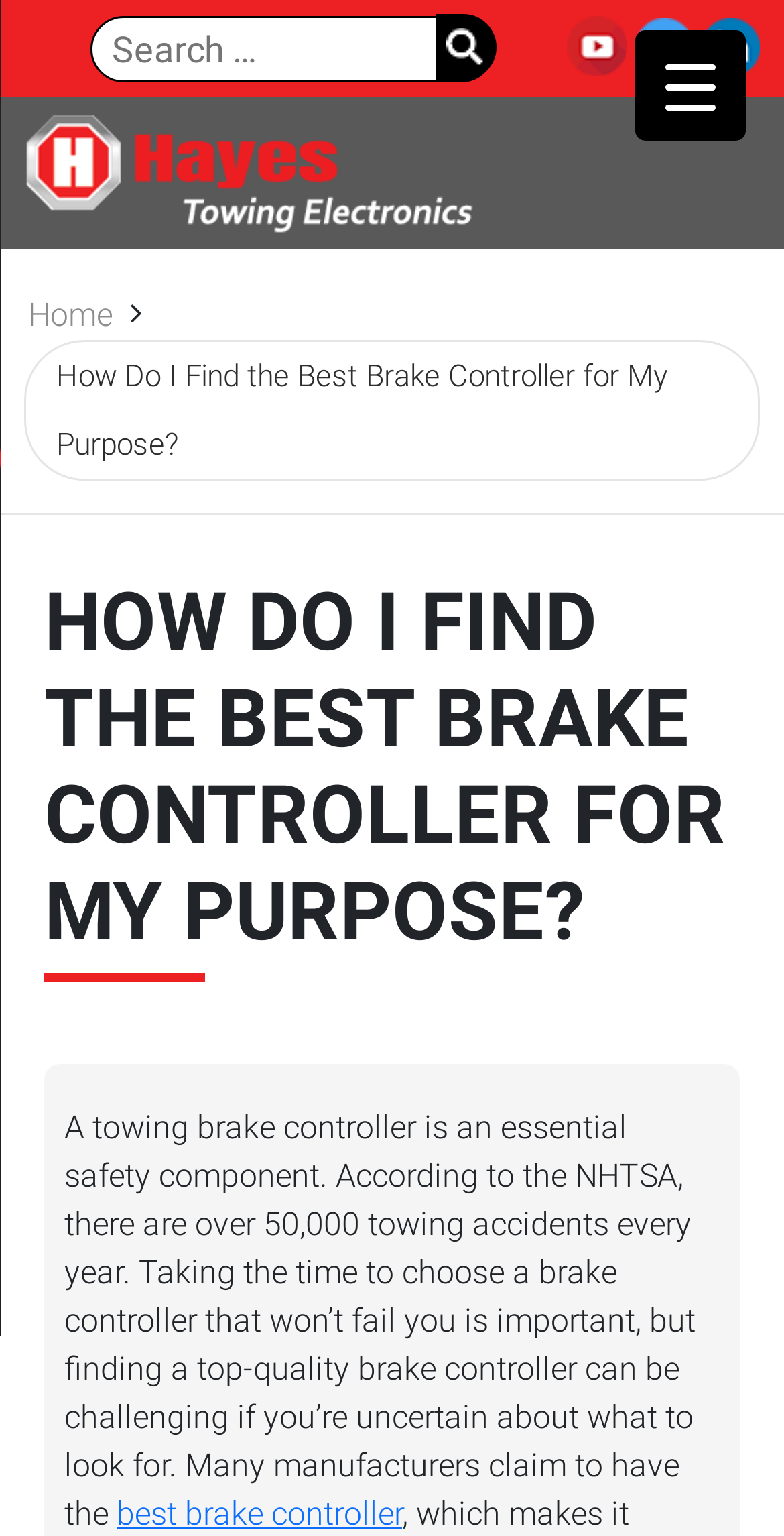Find the bounding box coordinates for the element that must be clicked to complete the instruction: "read more about best brake controller". The coordinates should be four float numbers between 0 and 1, indicated as [left, top, right, bottom].

[0.149, 0.972, 0.513, 0.997]